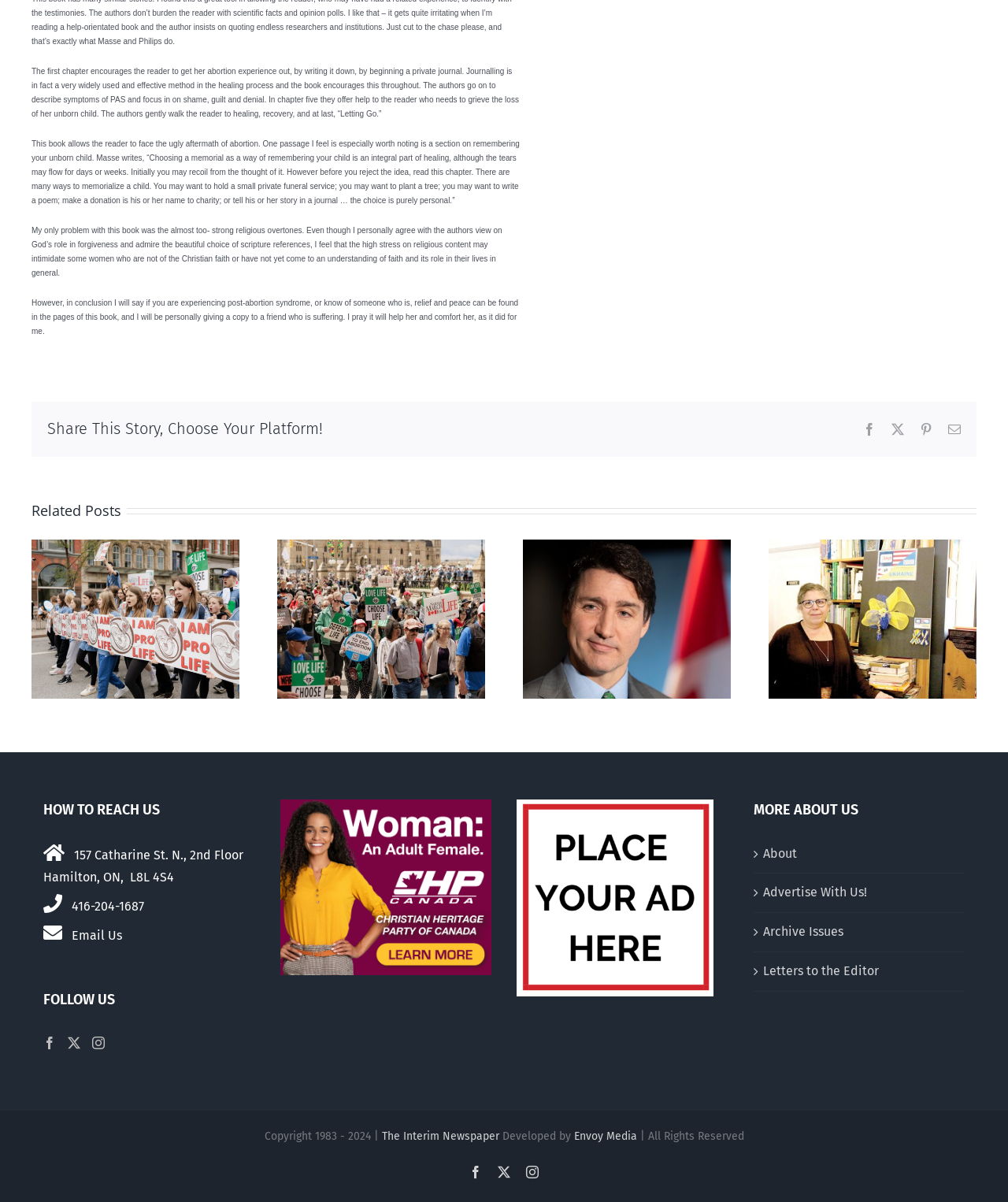What is the copyright information of the Interim? Please answer the question using a single word or phrase based on the image.

1983-2024